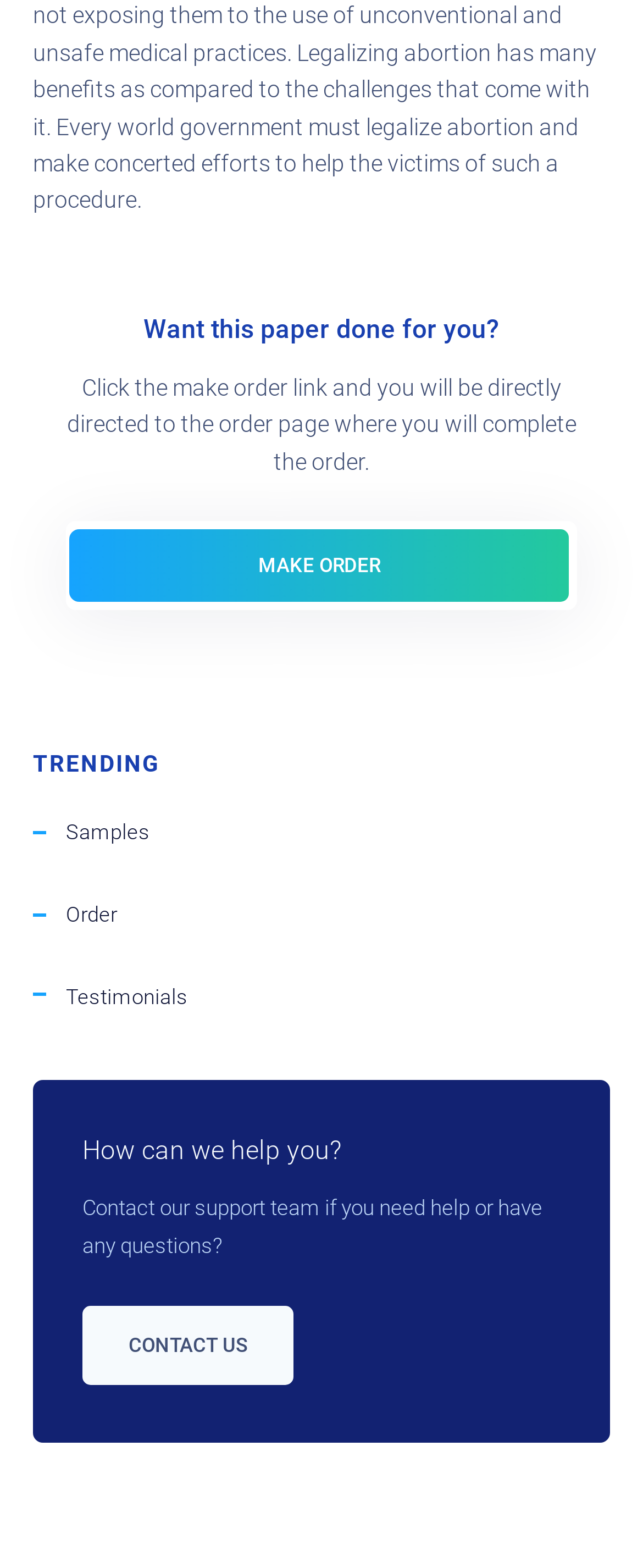How many links are there under 'TRENDING'?
Please provide an in-depth and detailed response to the question.

Under the 'TRENDING' heading, there are three links: 'Samples', 'Order', and 'Testimonials'.